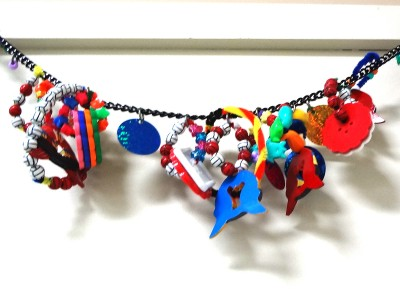Describe the image with as much detail as possible.

The image features a colorful and intricate charm bracelet, showcasing a vibrant array of charms and beads. The bracelet is adorned with various shapes and colors, including circular and star-shaped designs, vivid red and blue beads, and playful patterns such as stripes. Each charm adds a unique aesthetic, illustrating a combination of creativity and craftsmanship. This charming accessory highlights the delightful theme of friendship and community, inviting viewers to appreciate the beauty of handcrafted items. The background is neutral, allowing the bold colors and intricate details of the bracelet to stand out prominently.